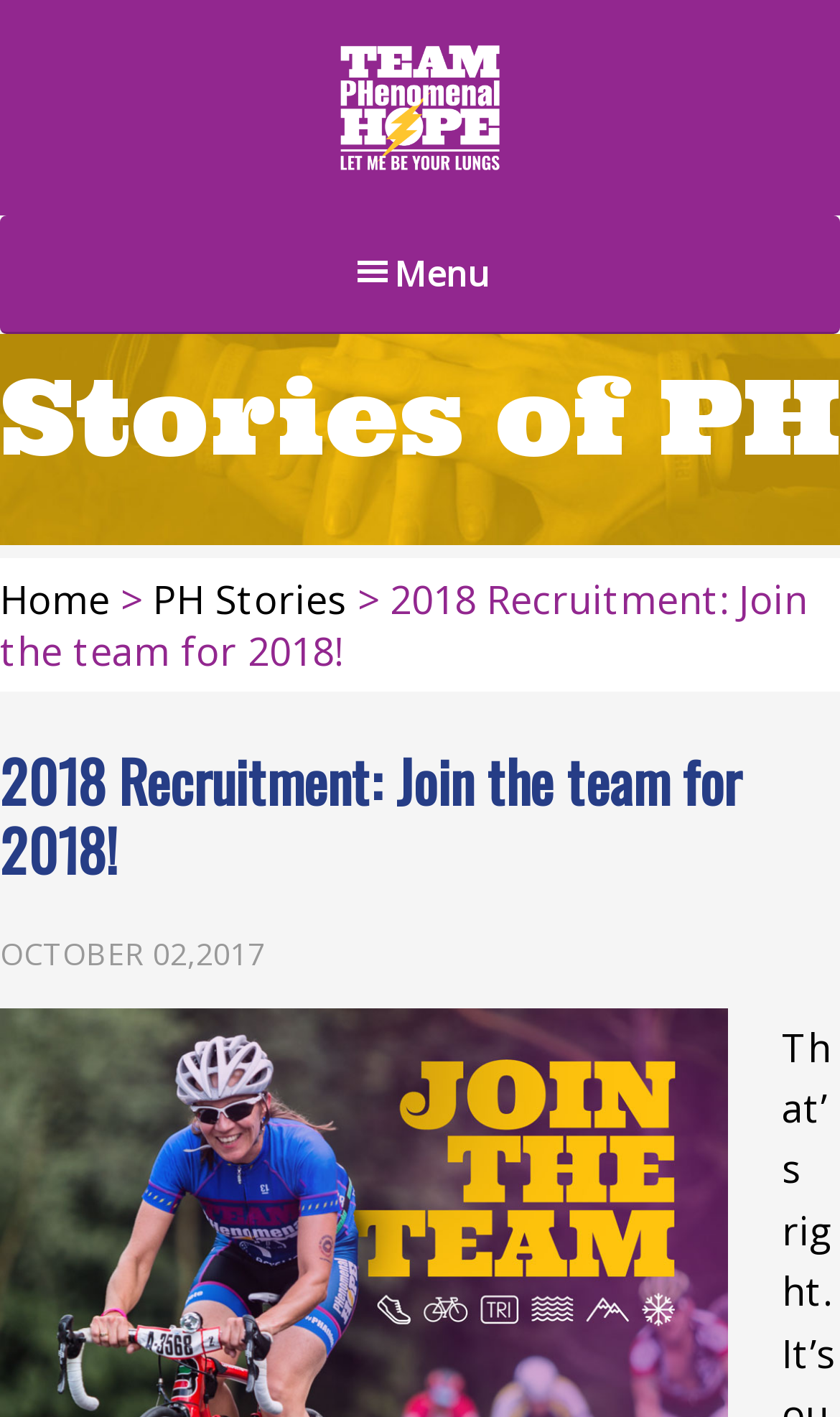Identify the bounding box coordinates of the clickable section necessary to follow the following instruction: "View the team information". The coordinates should be presented as four float numbers from 0 to 1, i.e., [left, top, right, bottom].

[0.0, 0.62, 1.0, 0.697]